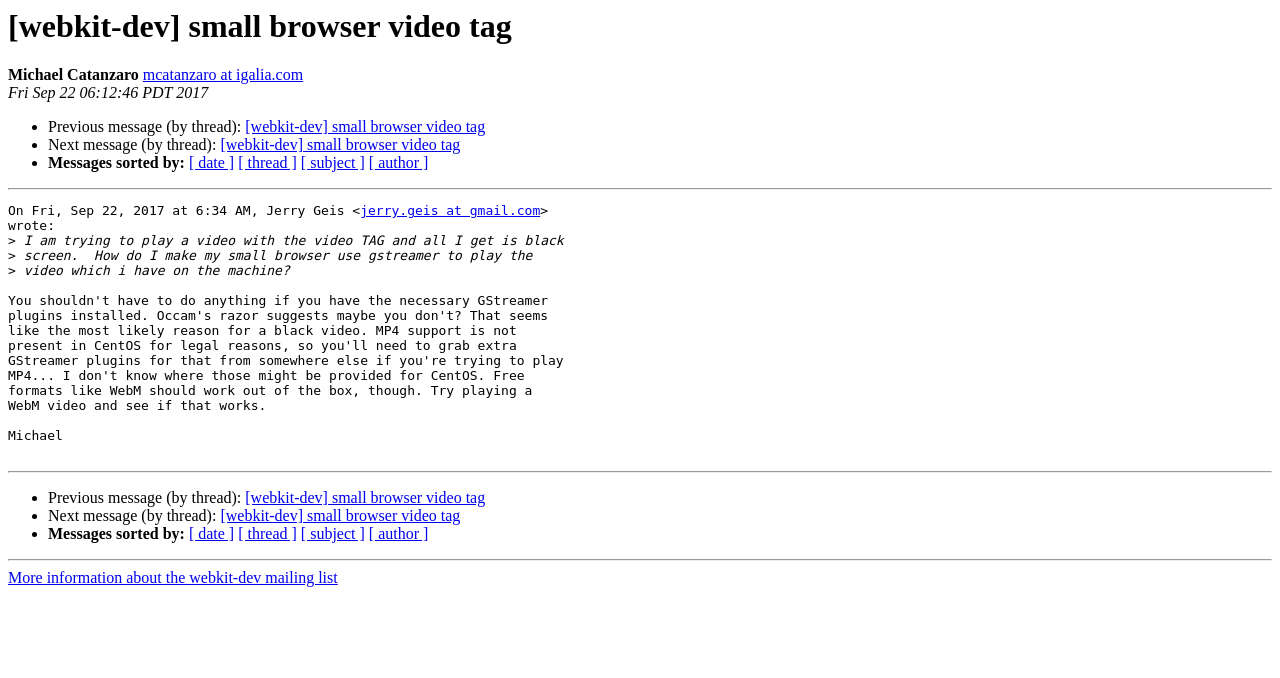What is the date of the first message?
Answer the question with a single word or phrase derived from the image.

Fri Sep 22 2017